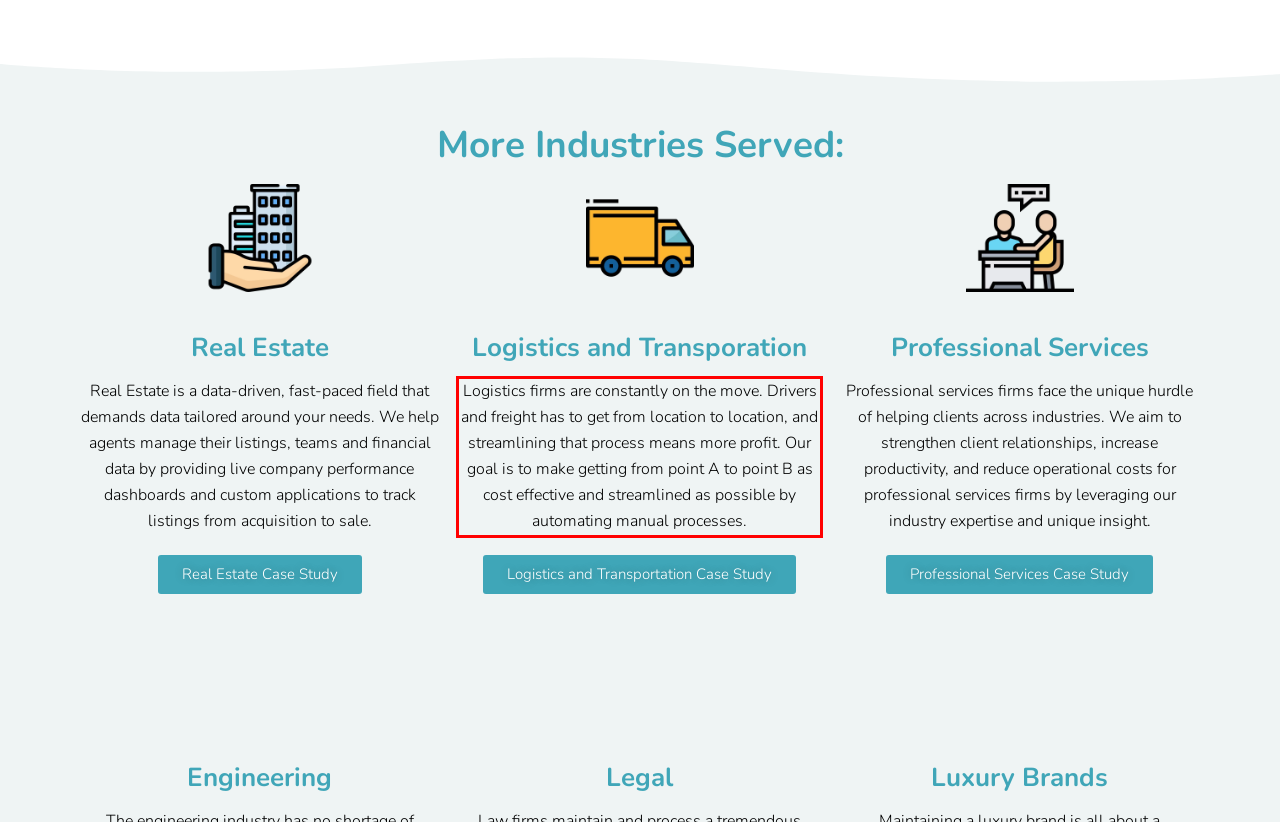Please recognize and transcribe the text located inside the red bounding box in the webpage image.

Logistics firms are constantly on the move. Drivers and freight has to get from location to location, and streamlining that process means more profit. Our goal is to make getting from point A to point B as cost effective and streamlined as possible by automating manual processes.